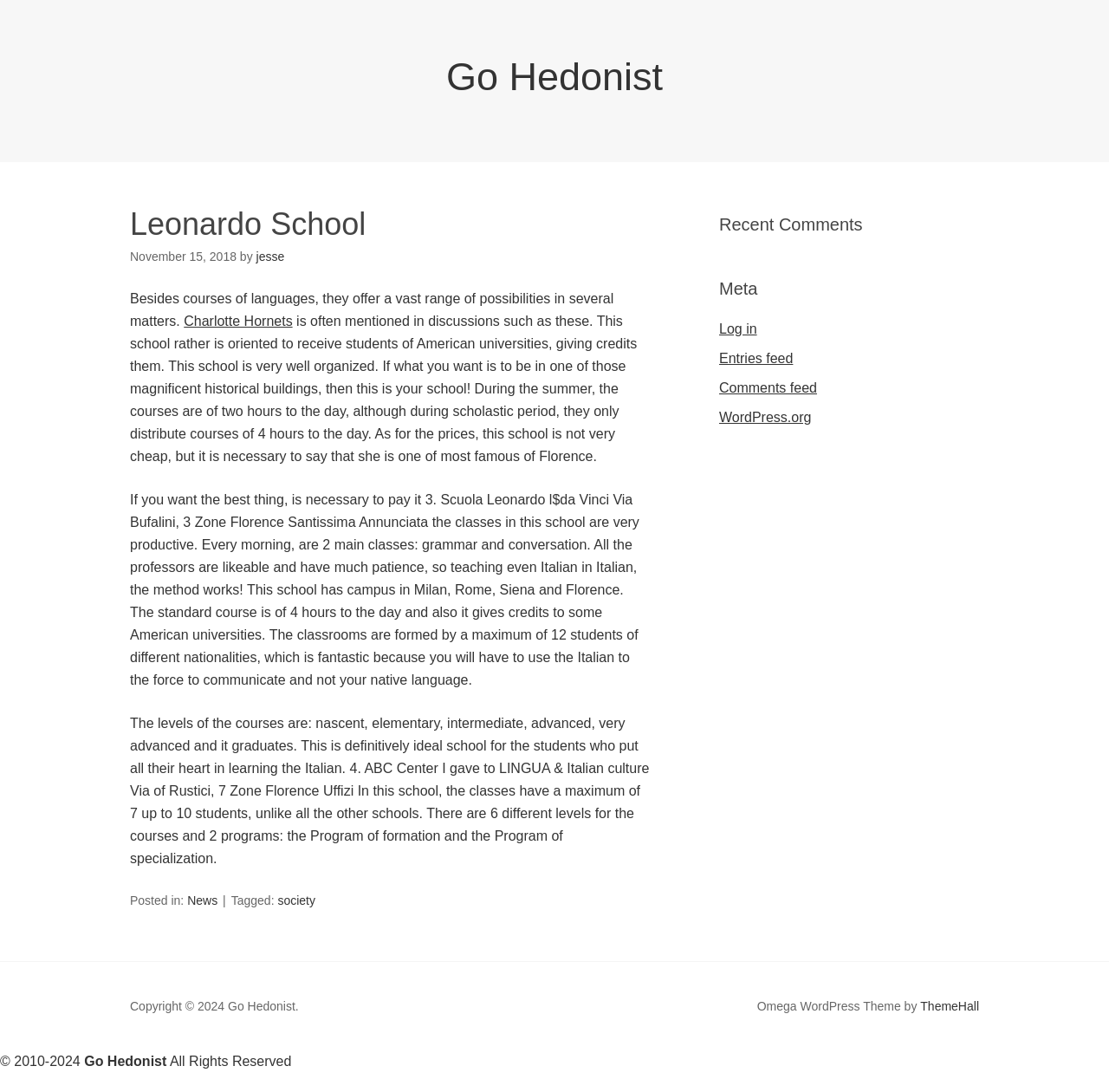Determine the bounding box coordinates of the UI element that matches the following description: "Go Hedonist". The coordinates should be four float numbers between 0 and 1 in the format [left, top, right, bottom].

[0.402, 0.05, 0.598, 0.09]